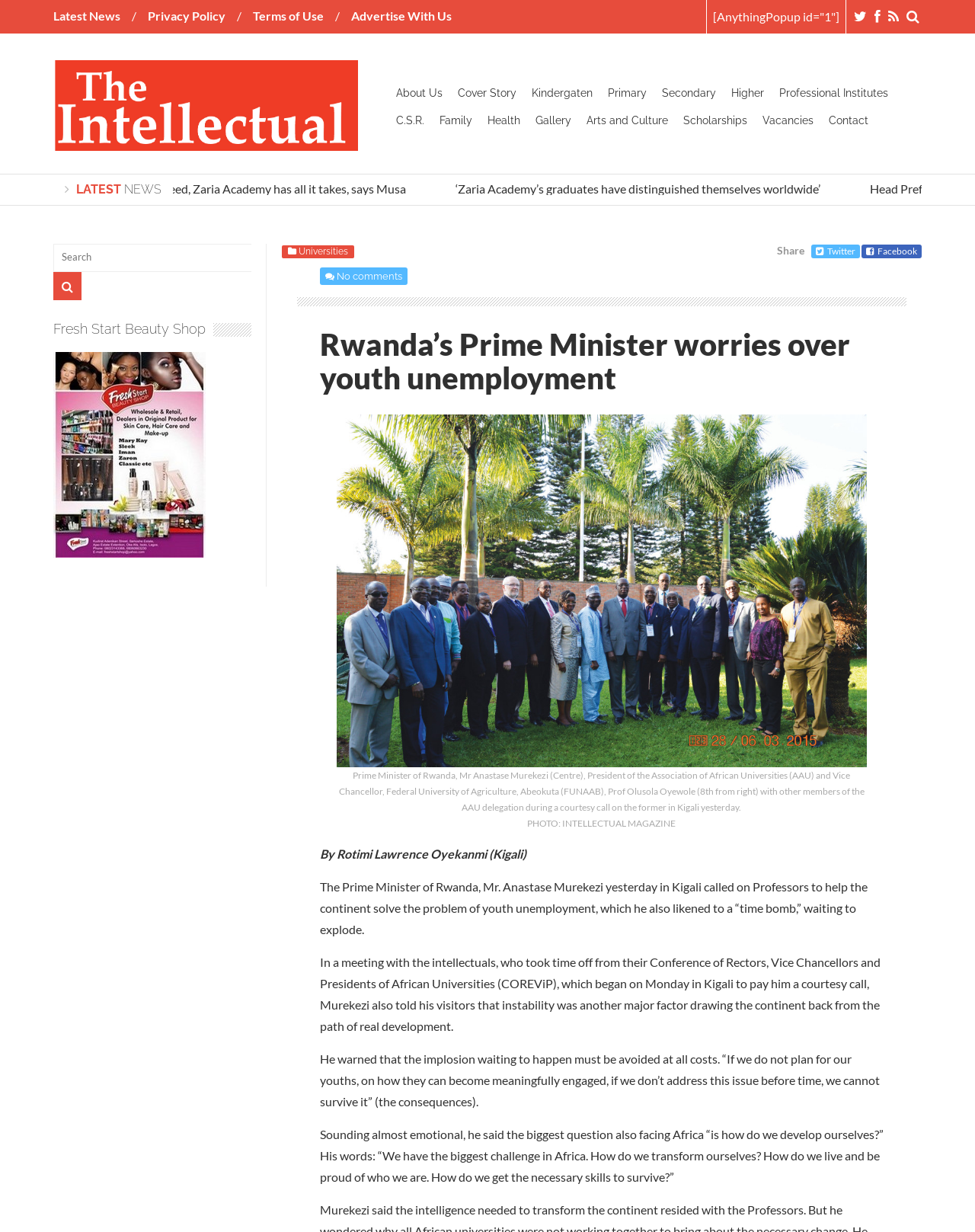Identify the bounding box coordinates of the clickable section necessary to follow the following instruction: "Read the latest news". The coordinates should be presented as four float numbers from 0 to 1, i.e., [left, top, right, bottom].

[0.055, 0.007, 0.123, 0.019]